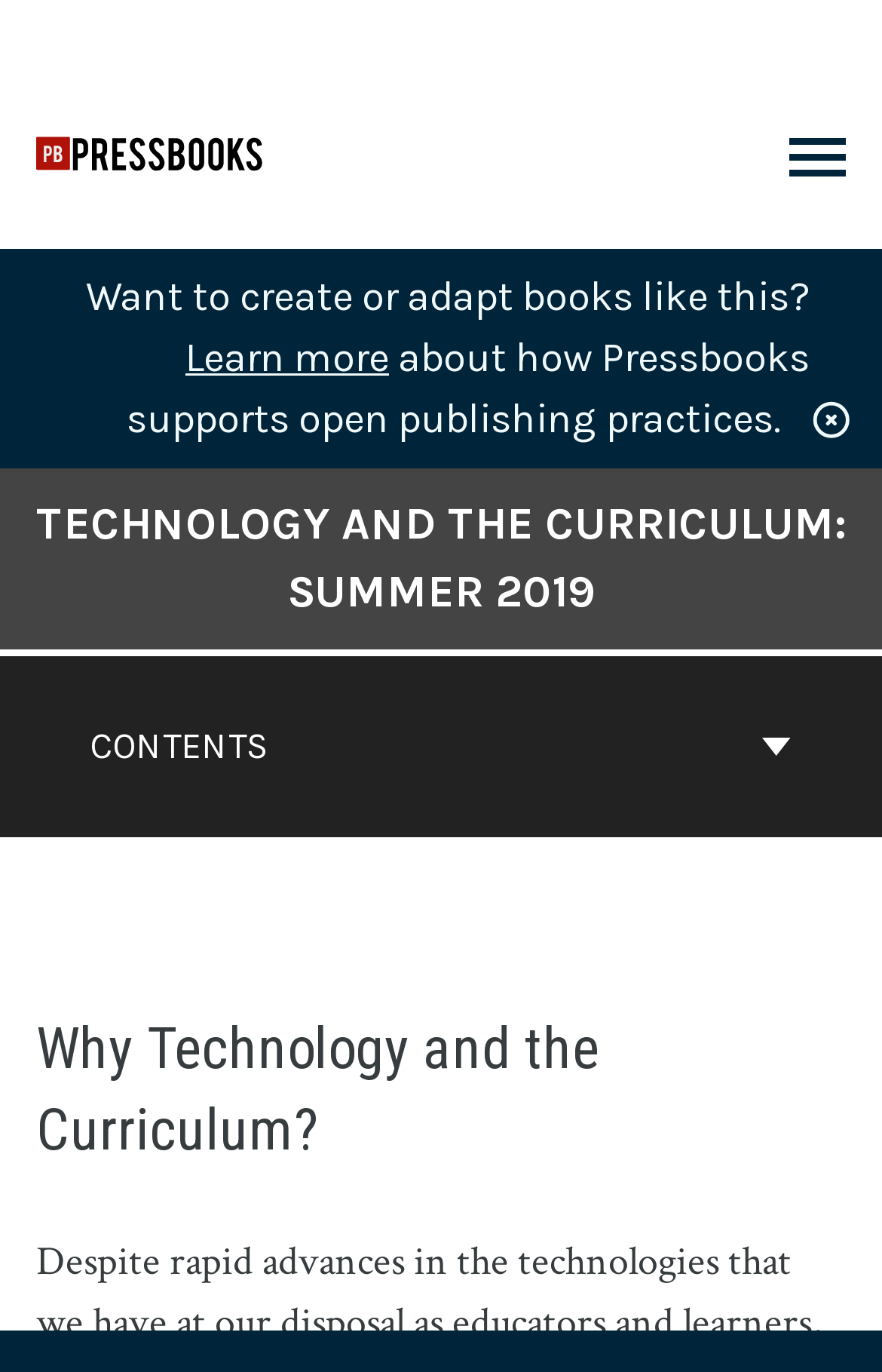Please look at the image and answer the question with a detailed explanation: What is the title of the book?

The title of the book can be found by looking at the heading that says 'Go to the cover page of Technology and the Curriculum: Summer 2019', which is a link that takes you to the cover page of the book.